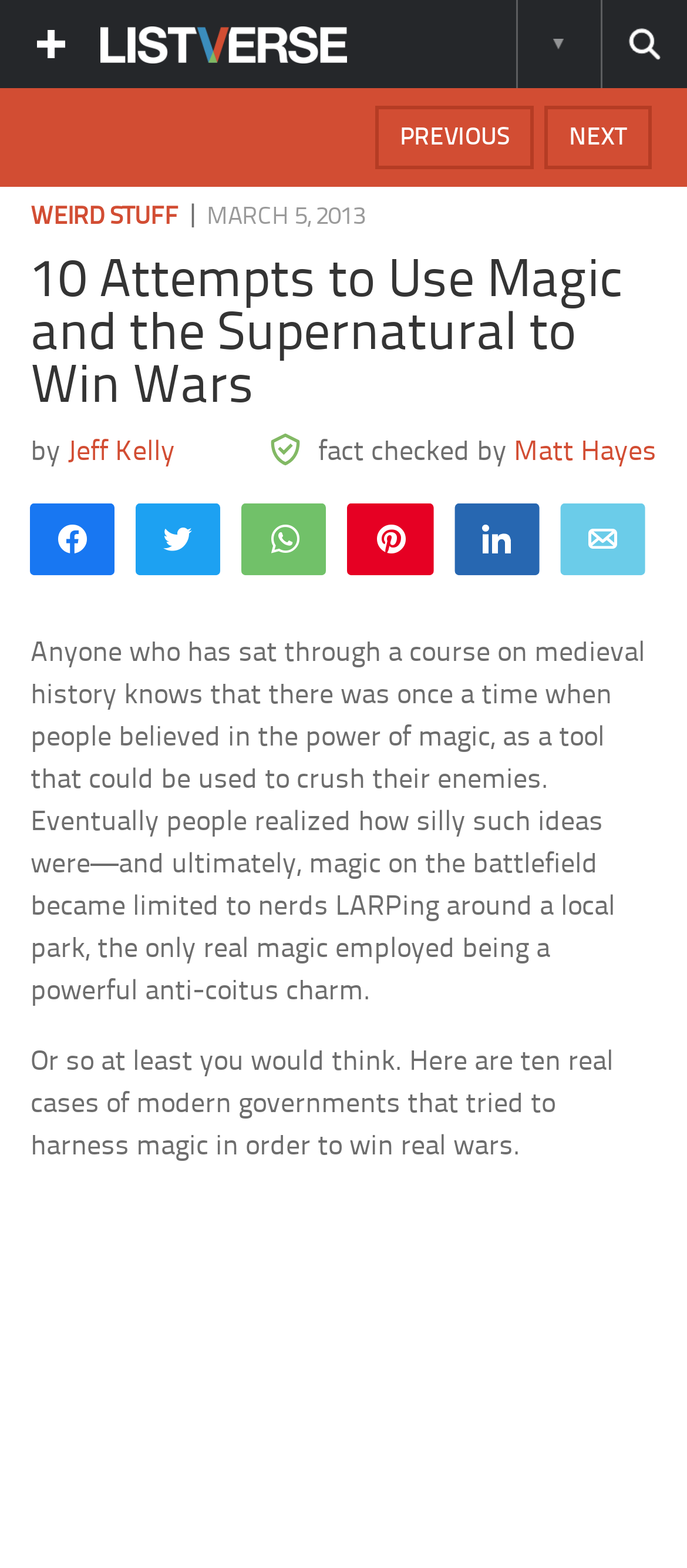Answer this question using a single word or a brief phrase:
How many shares does the article have?

639